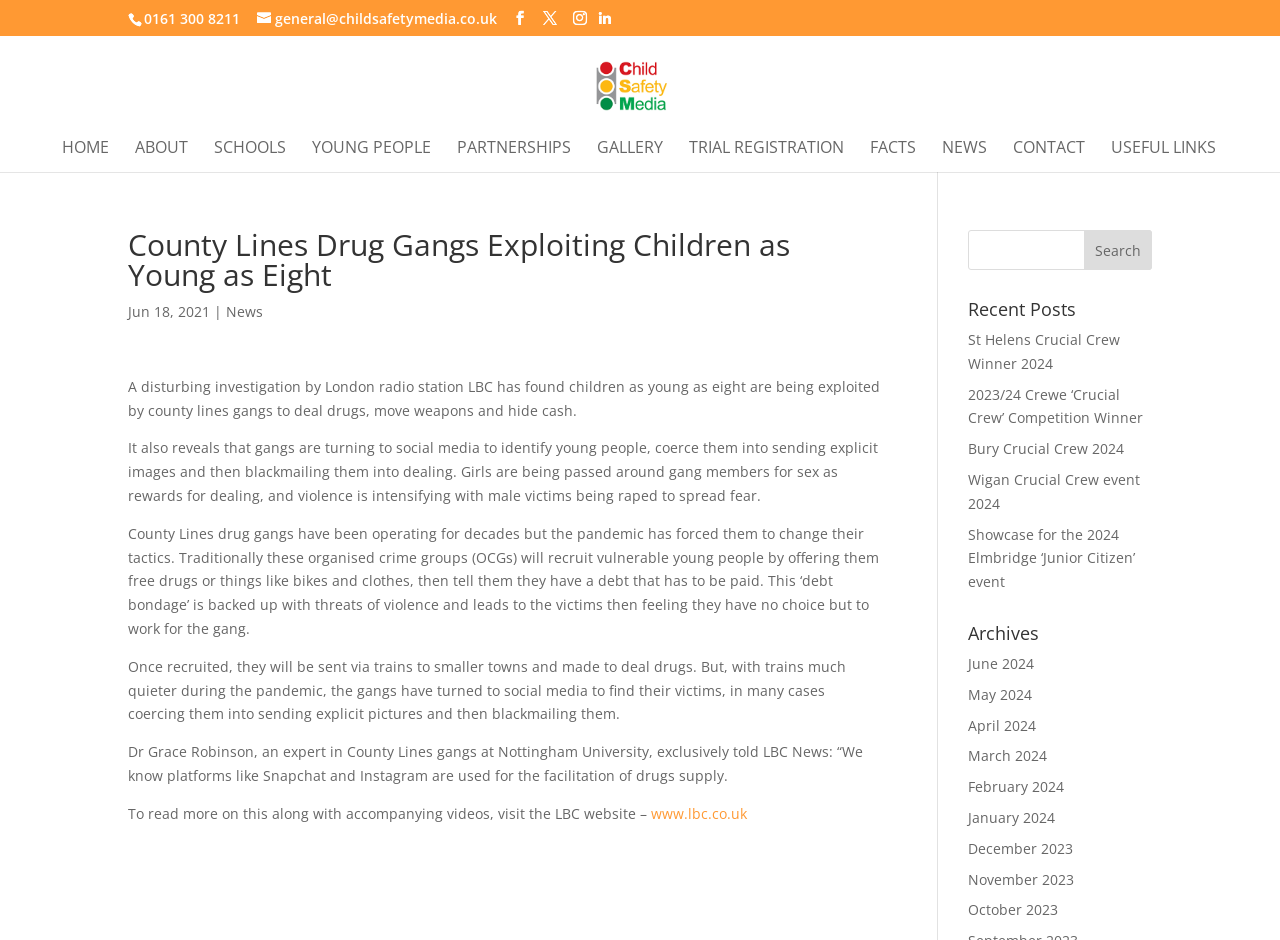Locate the bounding box coordinates of the area to click to fulfill this instruction: "Click on the 'NEWS' link". The bounding box should be presented as four float numbers between 0 and 1, in the order [left, top, right, bottom].

None